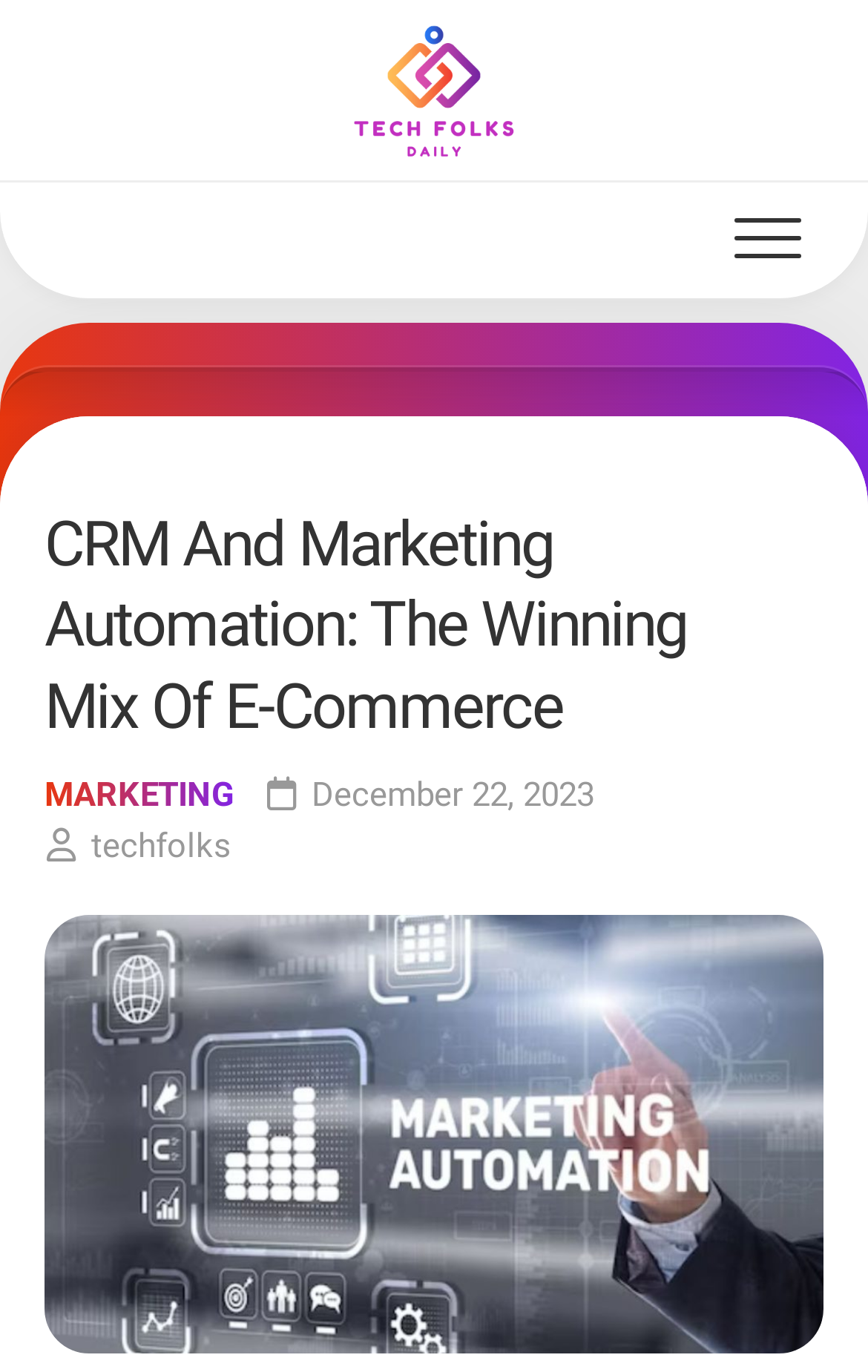Find the bounding box of the UI element described as: "Expand Menu". The bounding box coordinates should be given as four float values between 0 and 1, i.e., [left, top, right, bottom].

[0.795, 0.133, 0.974, 0.217]